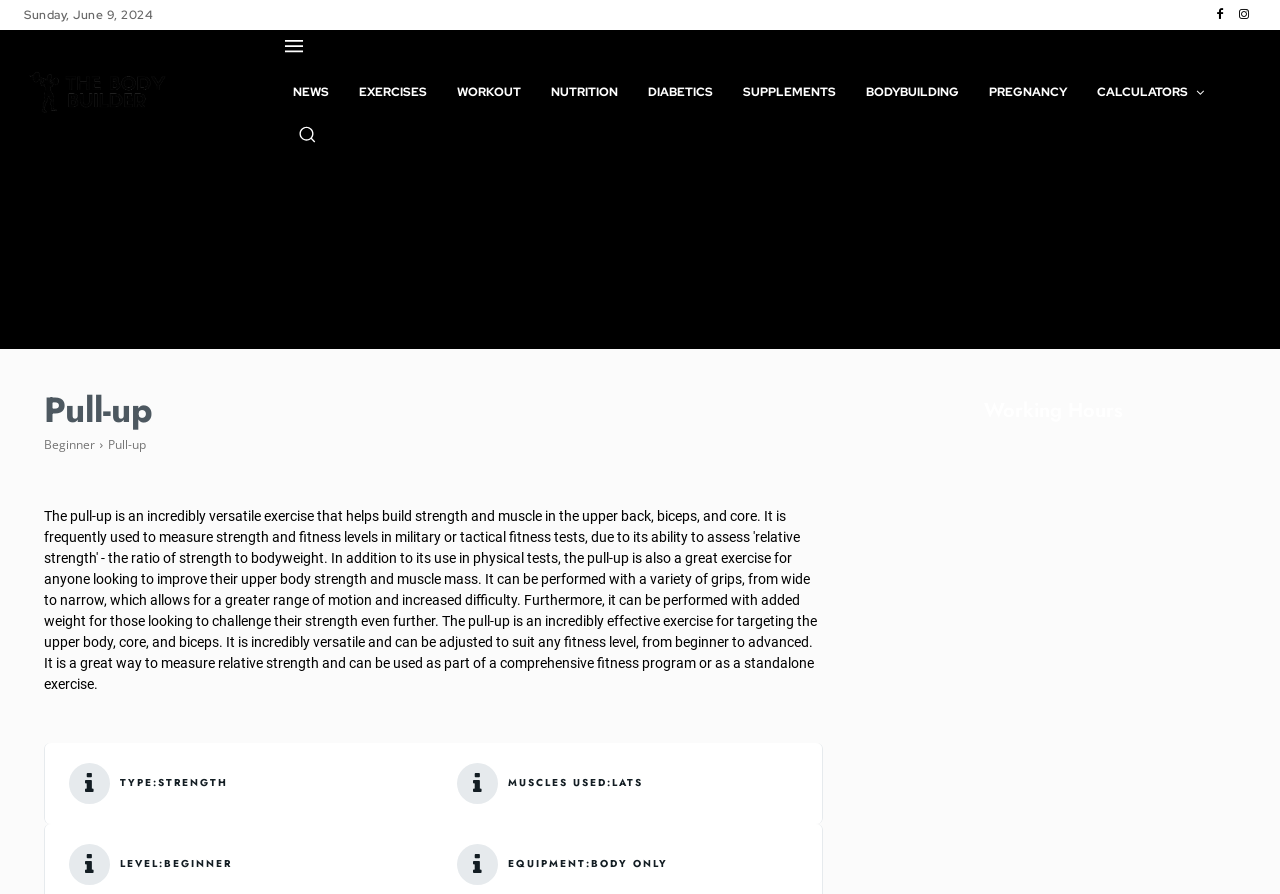Specify the bounding box coordinates for the region that must be clicked to perform the given instruction: "Click the search button".

[0.233, 0.14, 0.247, 0.16]